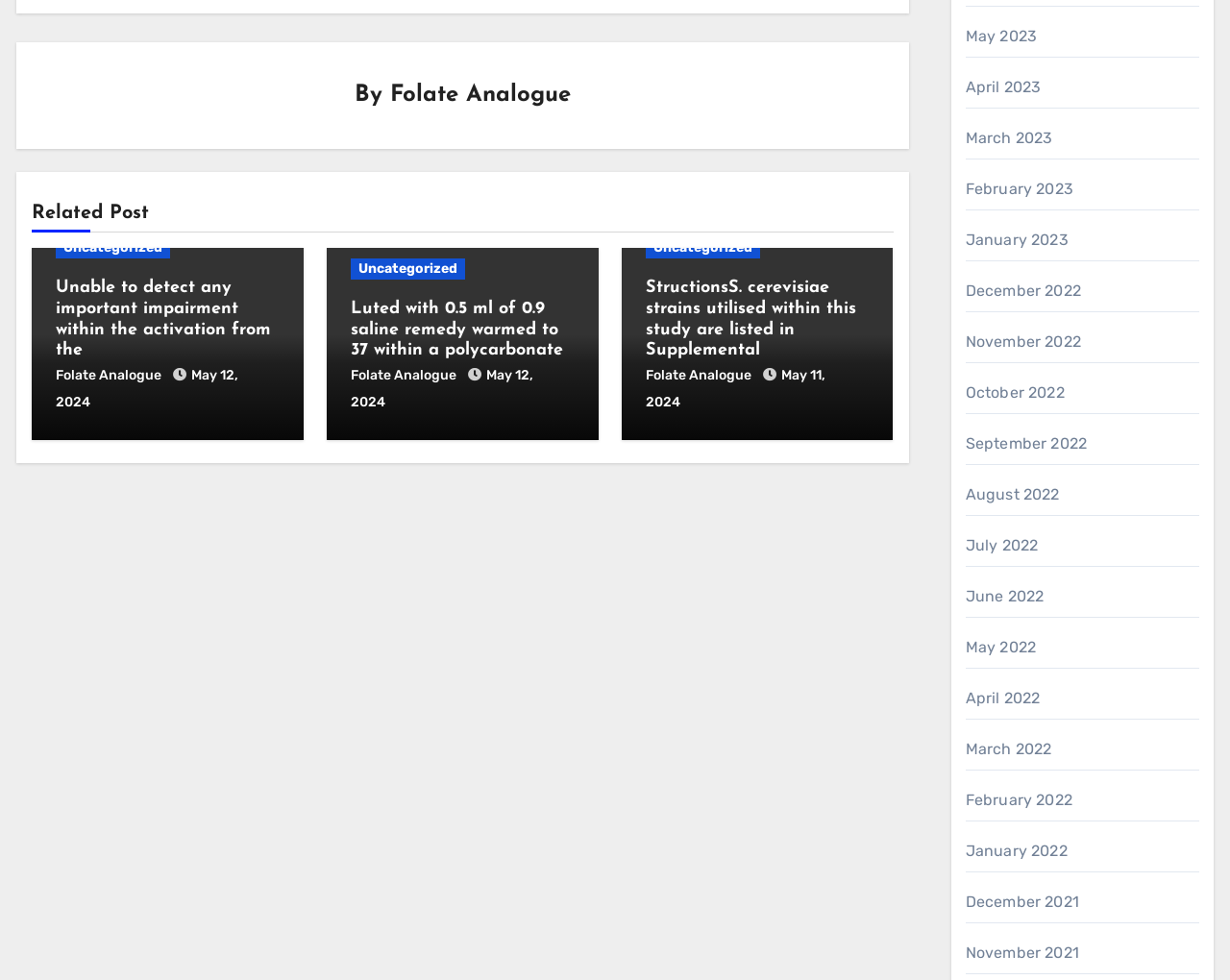Refer to the image and provide a thorough answer to this question:
How many months are listed in the archive section?

The archive section lists 15 months, namely 'May 2023', 'April 2023', ..., 'December 2021', which are child elements of the root element with bounding box coordinates [0.785, 0.028, 0.843, 0.046] and so on.